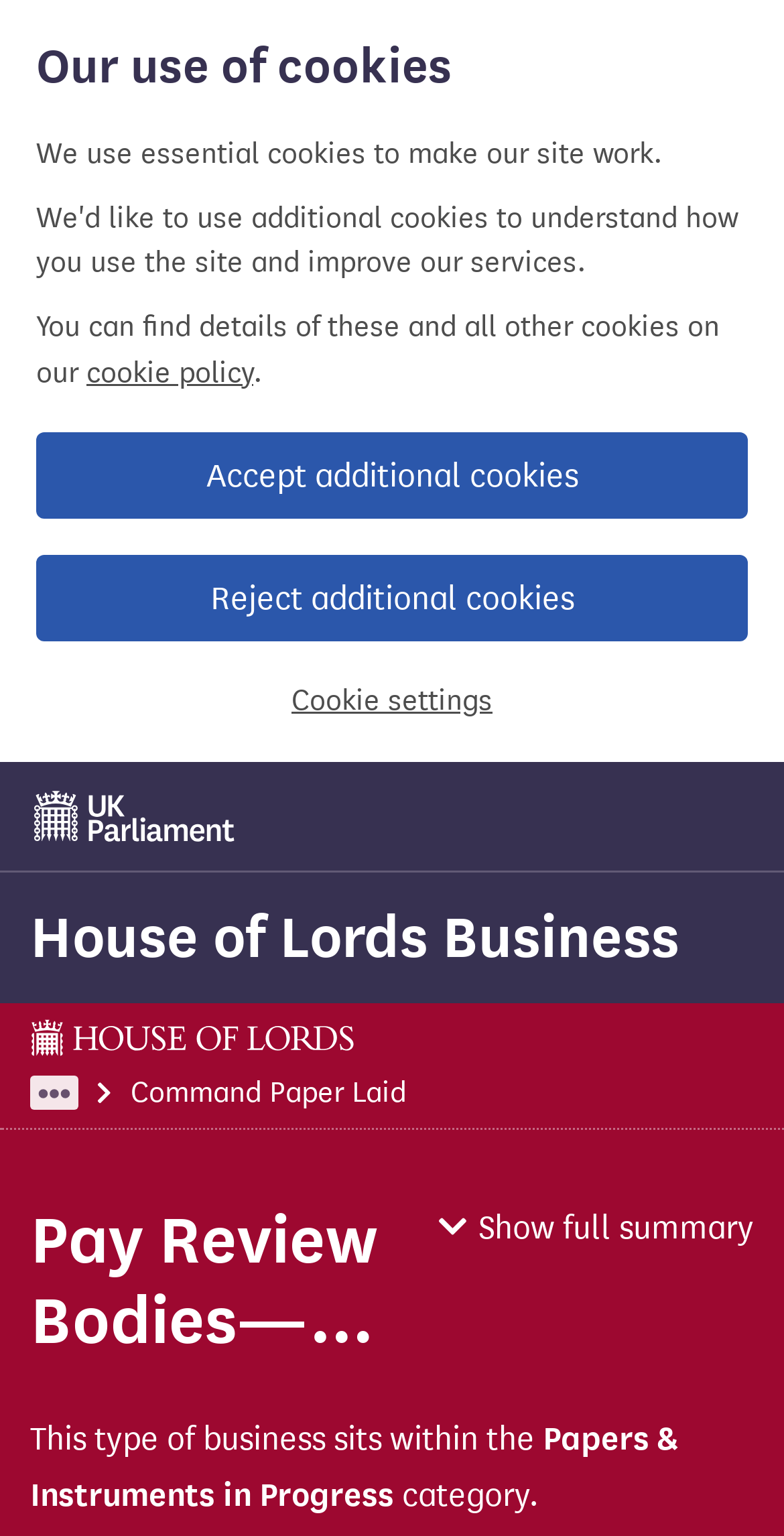Determine the bounding box for the HTML element described here: "Michele B. Snyder". The coordinates should be given as [left, top, right, bottom] with each number being a float between 0 and 1.

None